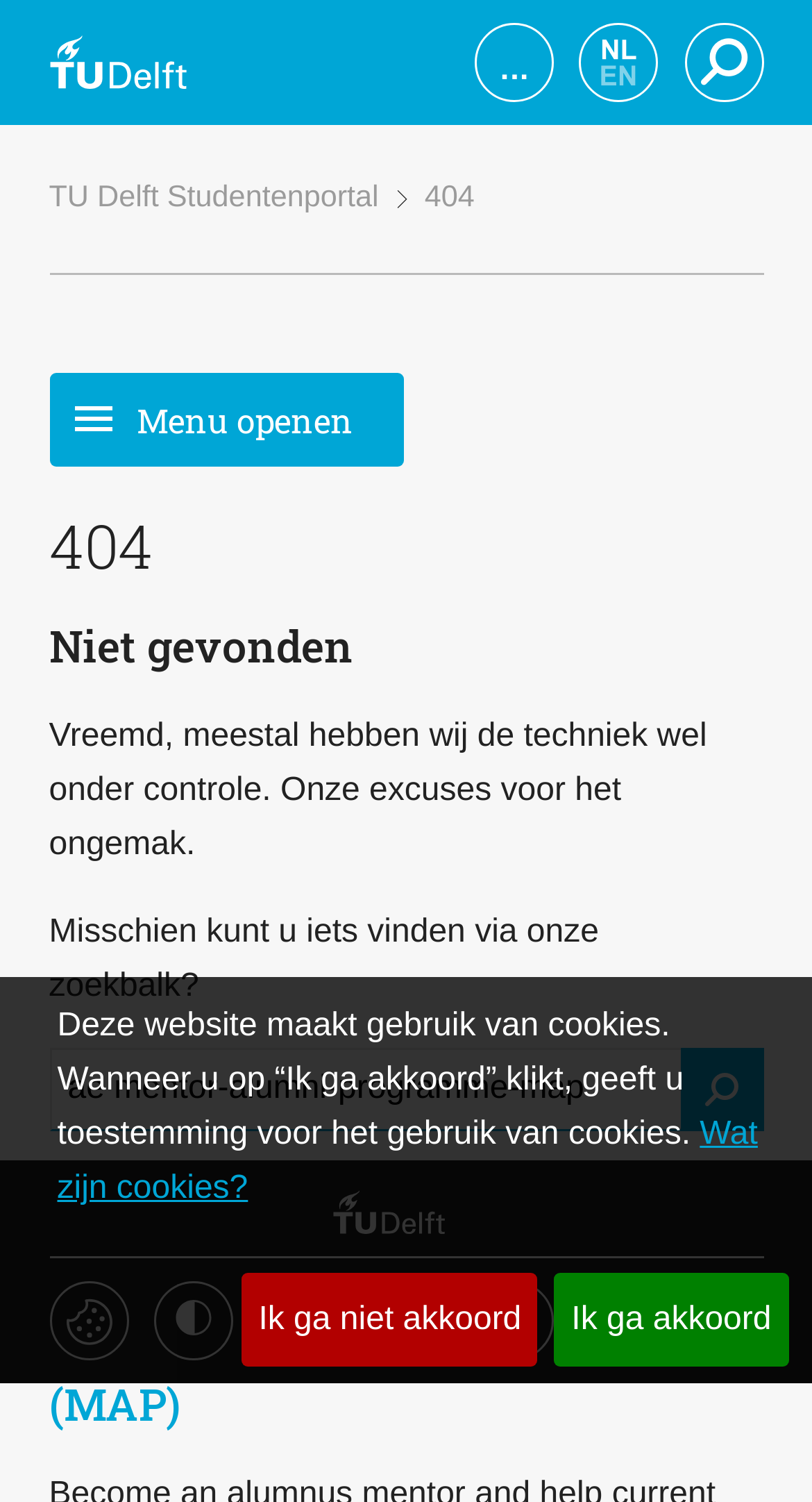What is the alternative text for the image at the top? Please answer the question using a single word or phrase based on the image.

TU Delft homepage